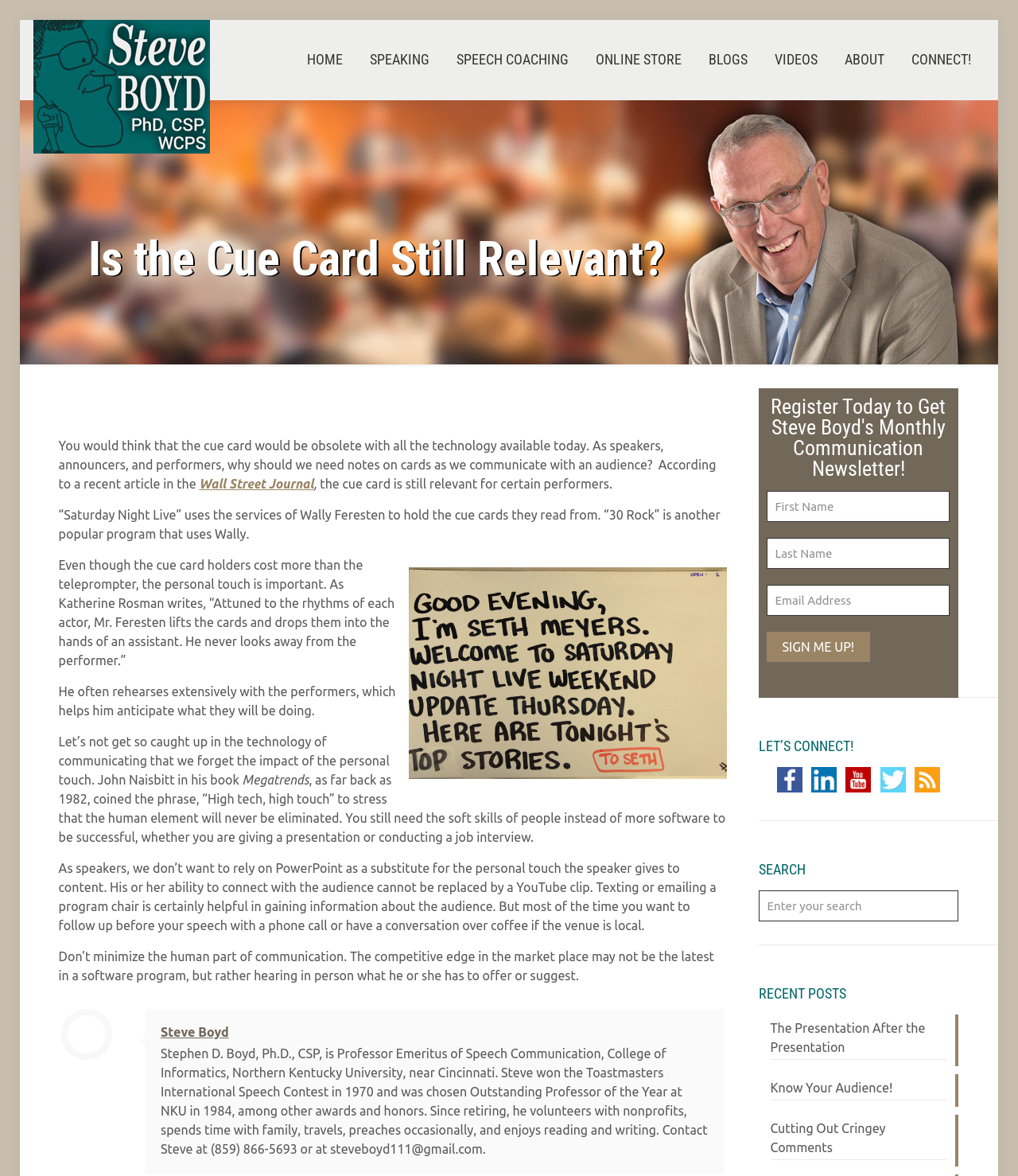Please provide a comprehensive response to the question based on the details in the image: What is the purpose of the cue card?

The purpose of the cue card is to provide a personal touch to the audience, as mentioned in the article. It is used by performers to connect with the audience and is considered important despite the availability of technology.